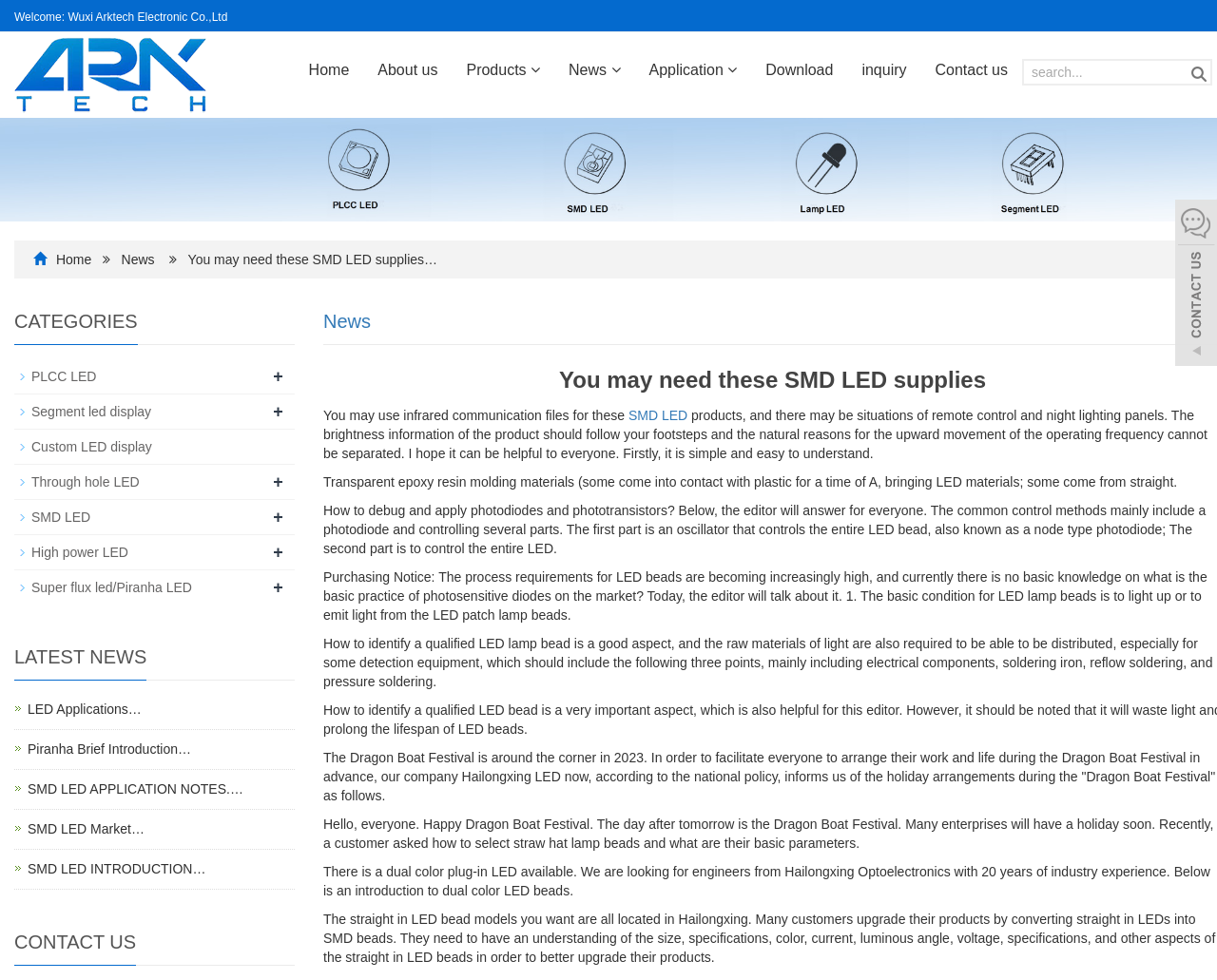Respond to the following question with a brief word or phrase:
What is the purpose of the search bar?

To search for products